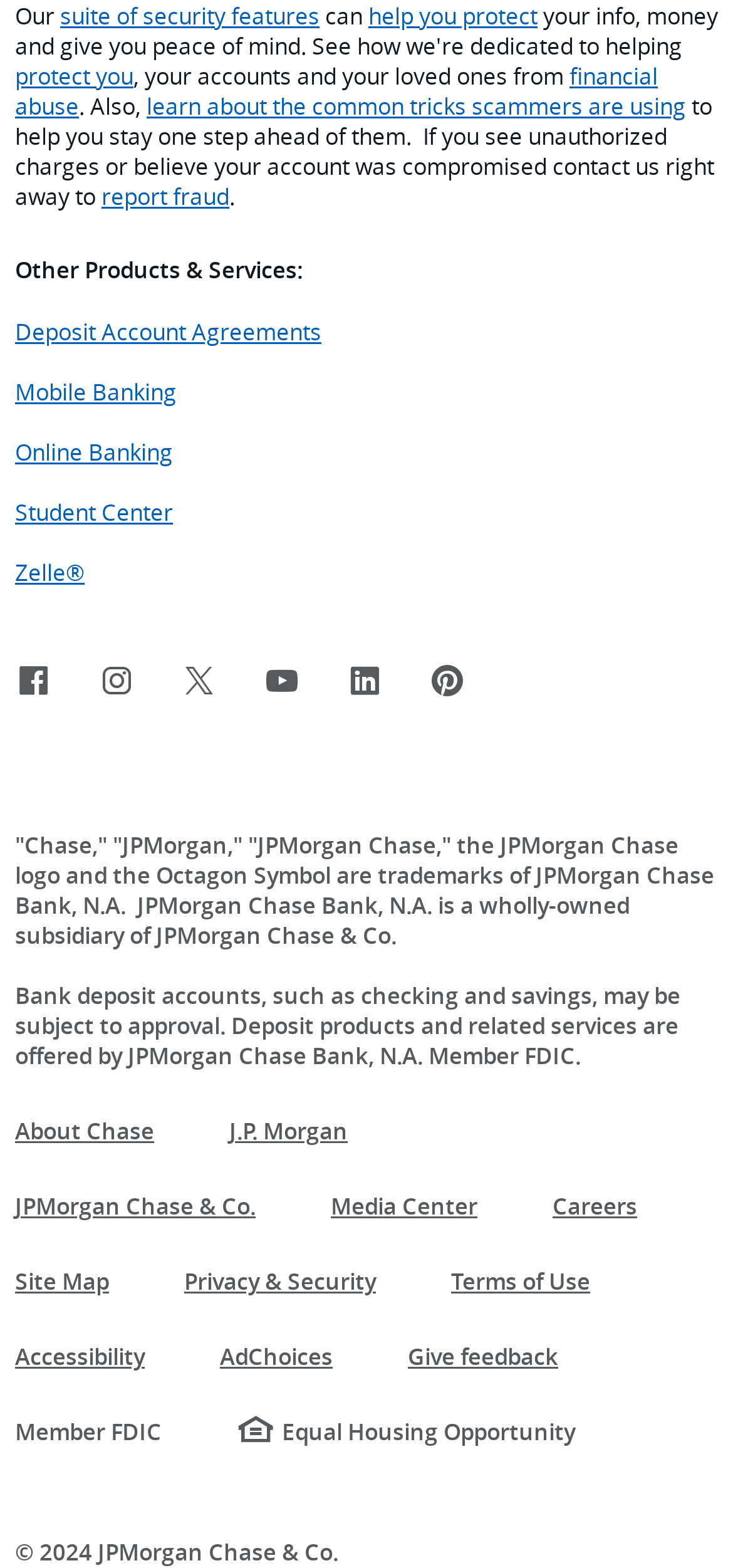Please provide a comprehensive answer to the question below using the information from the image: What is the bank's name?

The bank's name is mentioned in the text 'JPMorgan Chase Bank, N.A. is a wholly-owned subsidiary of JPMorgan Chase & Co.' and also in the links 'About Chase' and 'JPMorgan Chase & Co.'.